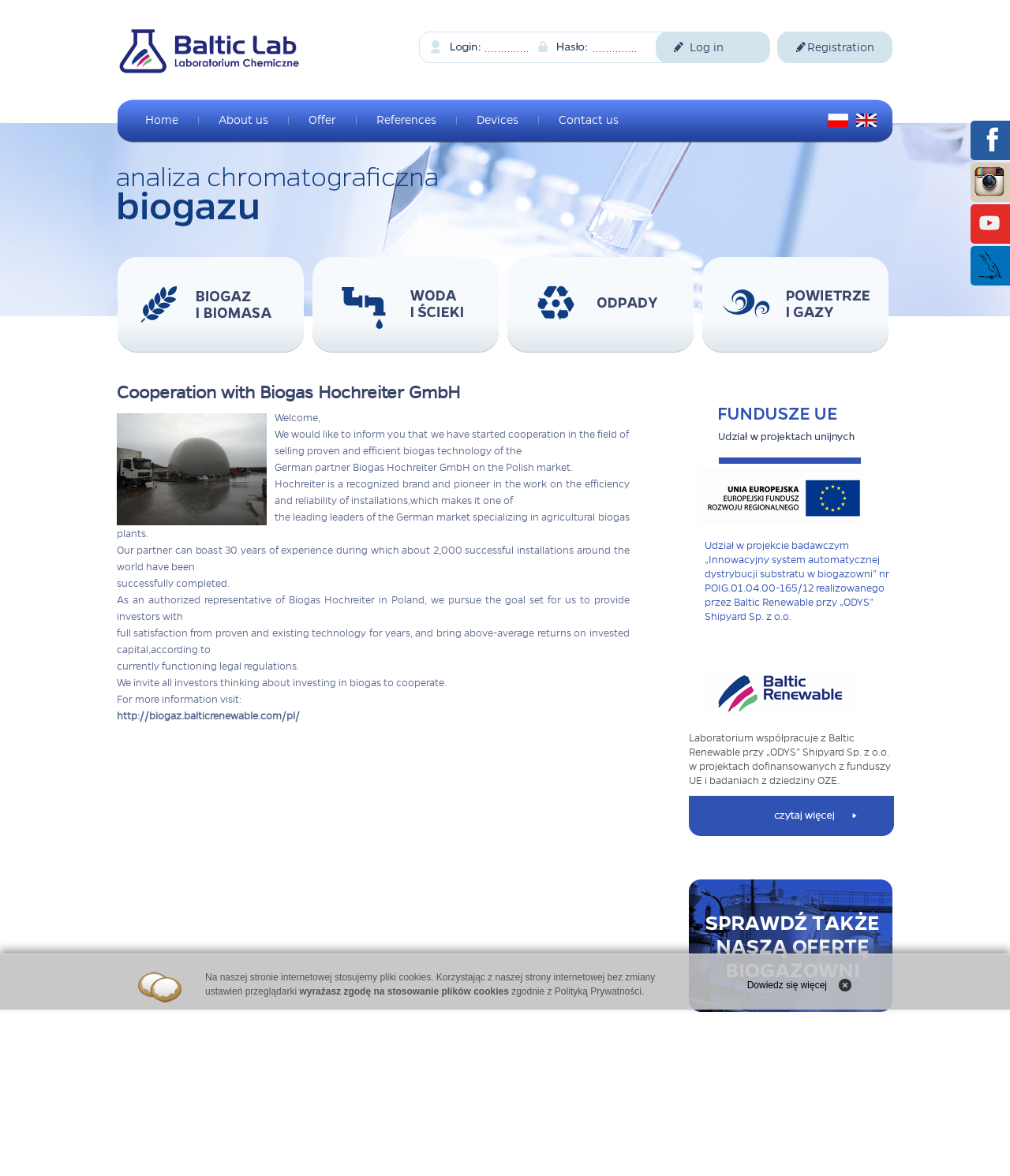Please provide a detailed answer to the question below by examining the image:
What is the name of the German partner?

The webpage mentions that the company has started cooperation with Biogas Hochreiter GmbH, a recognized brand and pioneer in the work on the efficiency and reliability of installations, which makes it one of the leading leaders of the German market specializing in agricultural biogas plants.